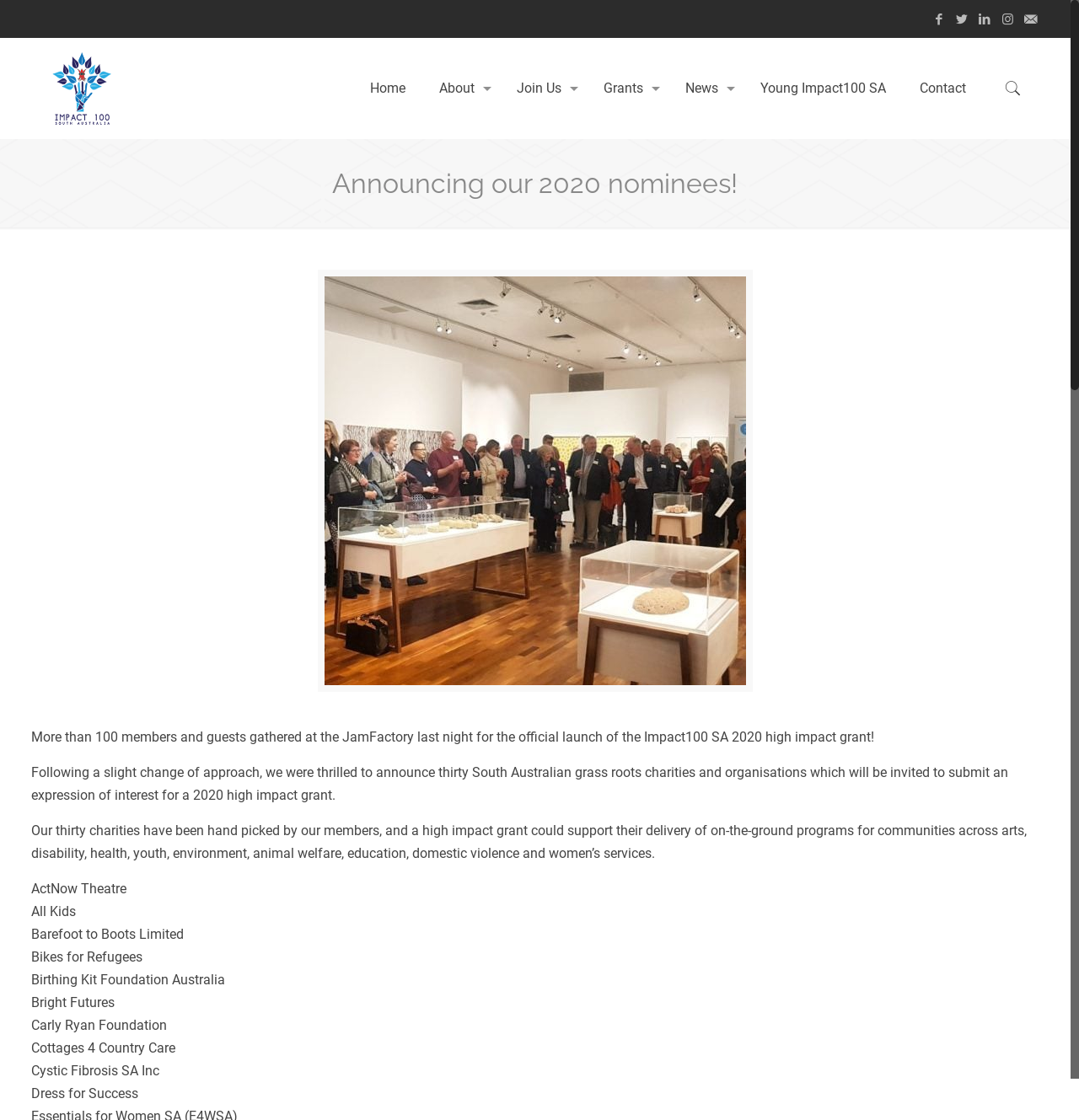Can you give a detailed response to the following question using the information from the image? What is the name of the first charity listed?

The webpage lists the nominated charities, and the first one mentioned is 'ActNow Theatre'.